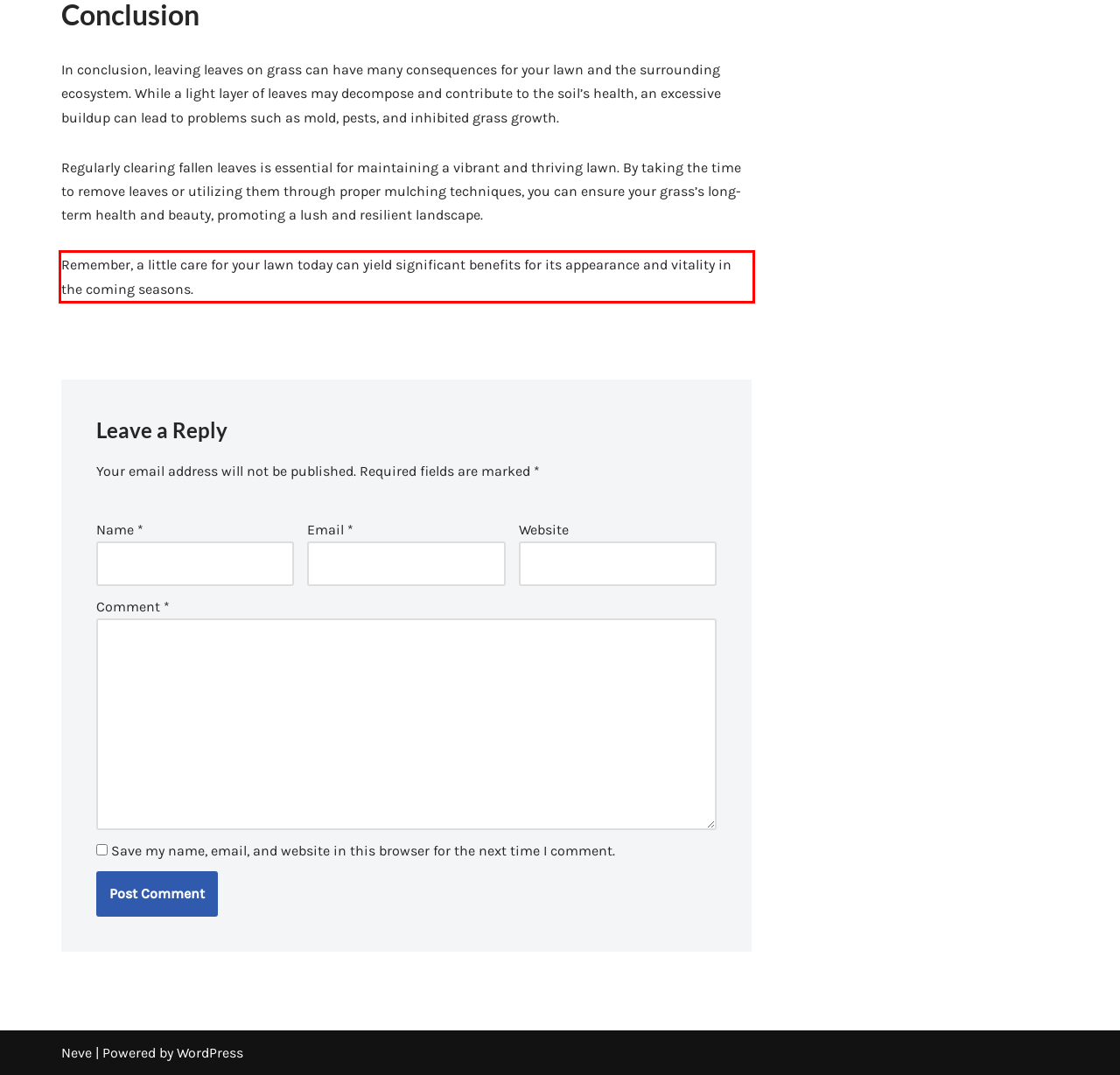Review the webpage screenshot provided, and perform OCR to extract the text from the red bounding box.

Remember, a little care for your lawn today can yield significant benefits for its appearance and vitality in the coming seasons.